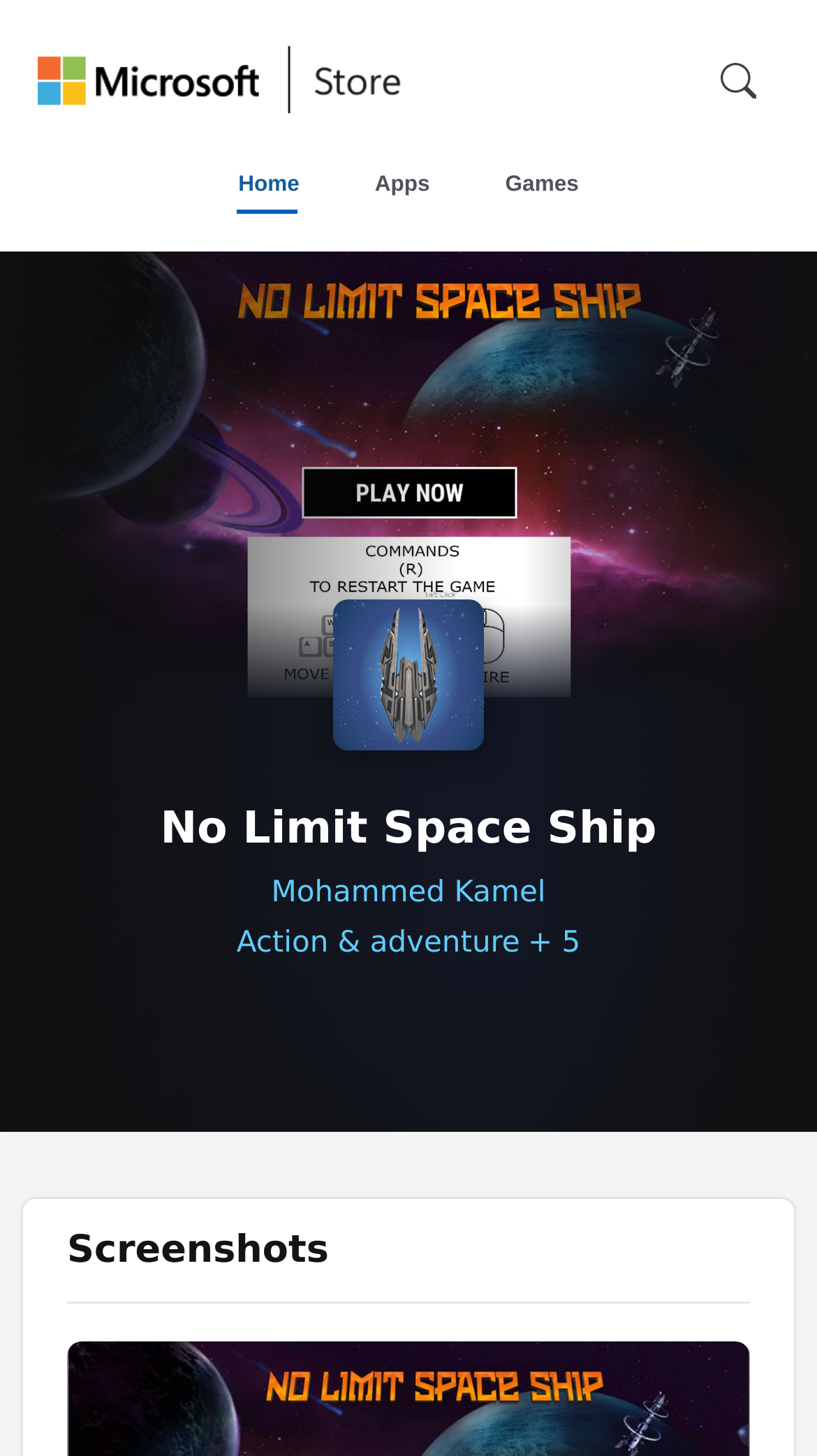How many links are in the top navigation menu?
Refer to the image and give a detailed answer to the question.

I counted the number of link elements within the group element with bounding box coordinates [0.244, 0.097, 0.756, 0.158], which contains the top navigation menu. There are three link elements: 'Home', 'Apps', and 'Games'.